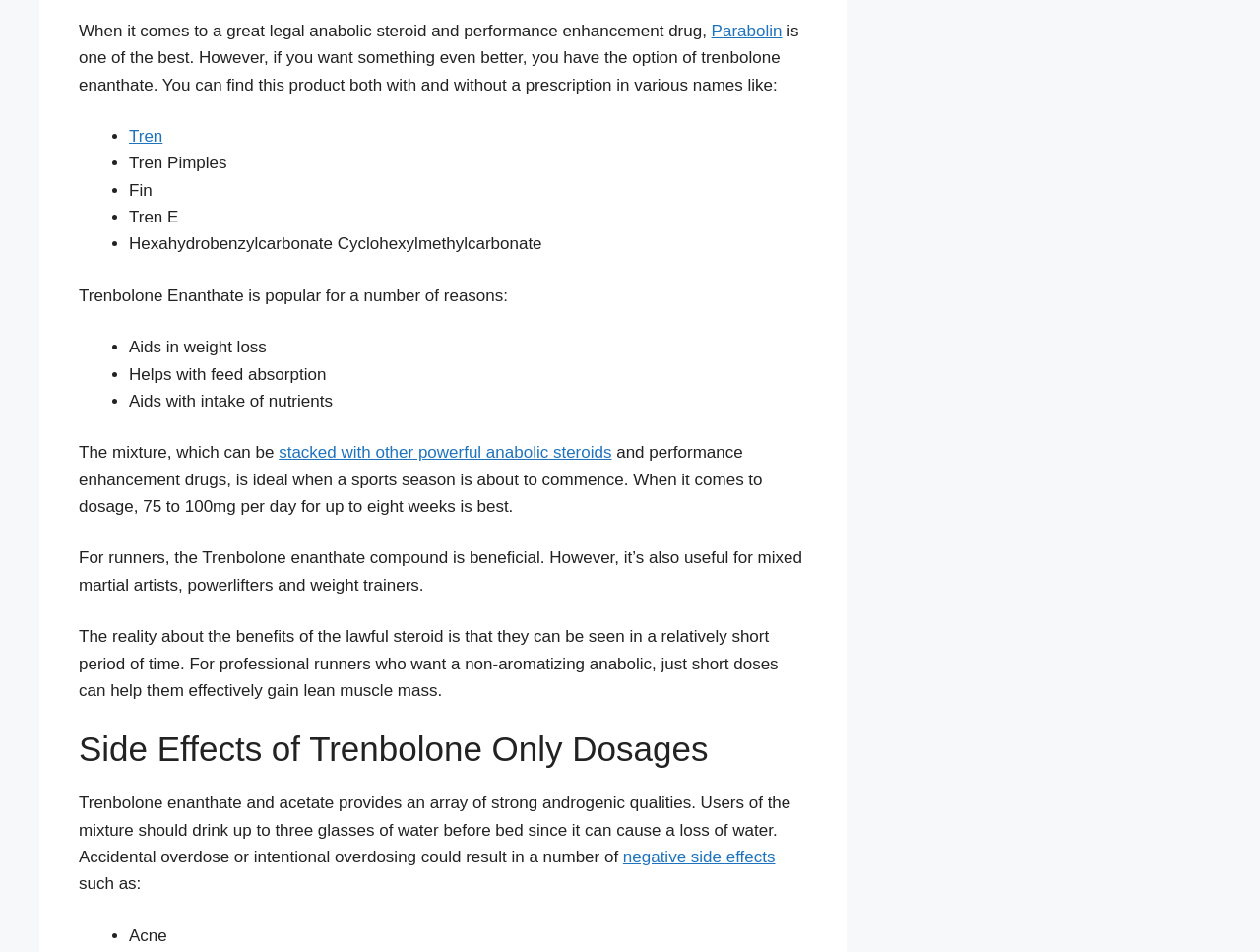How many glasses of water should users of Trenbolone Enanthate drink before bed?
Based on the image, answer the question with as much detail as possible.

The webpage recommends that users of Trenbolone Enanthate drink up to three glasses of water before bed to avoid water loss. This is mentioned in the section that discusses the side effects of Trenbolone Enanthate.